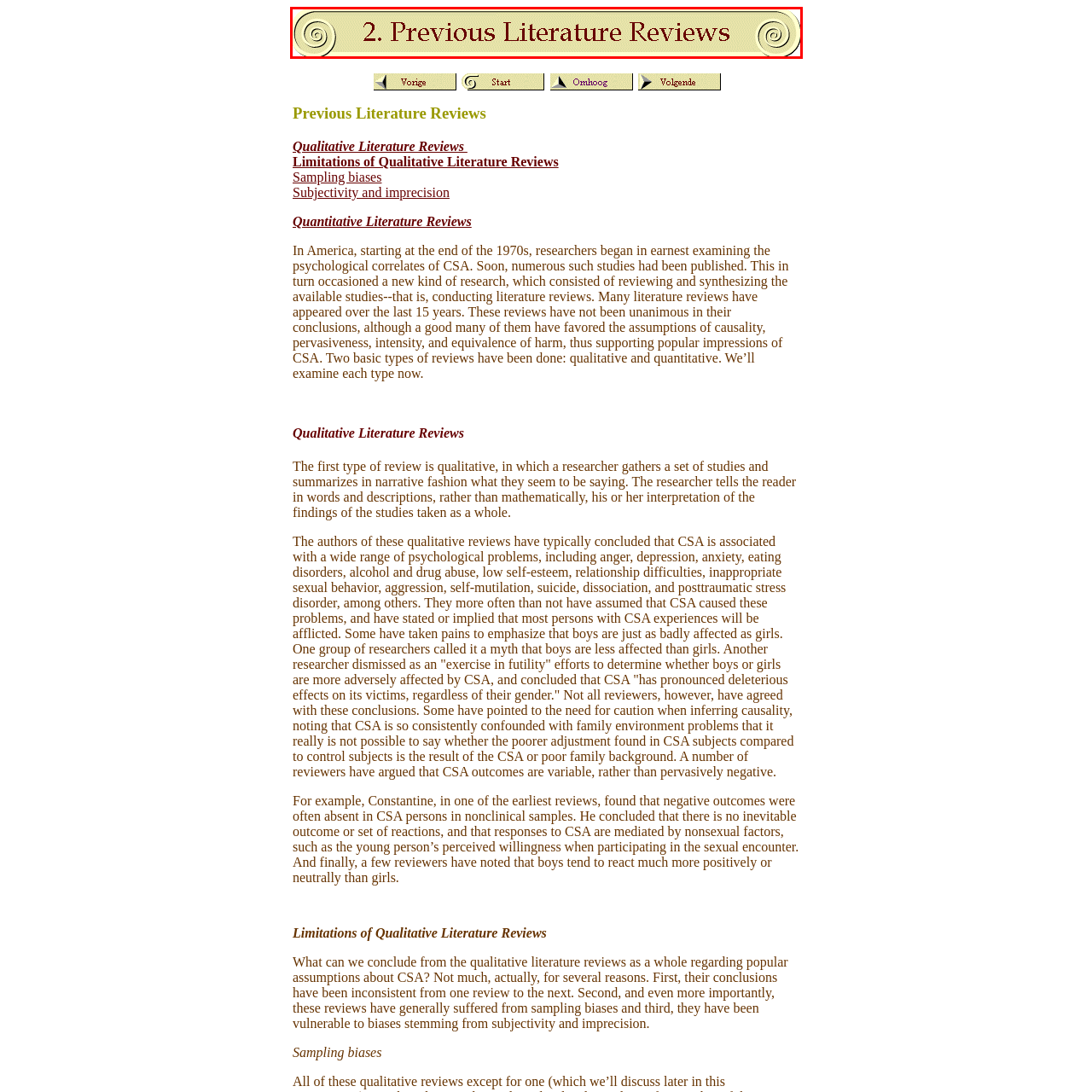Describe meticulously the scene encapsulated by the red boundary in the image.

The image titled "2. Previous Literature Reviews" features a decorative banner that introduces a section of a document or webpage focusing on the analysis of prior literature in research. The design includes elegant scroll motifs on either side, with the text prominently displayed in a rich maroon color against a soft cream background. This visual element sets the tone for the discussion that follows, likely exploring the findings, methodologies, and implications of previous studies on a given topic, particularly concerning qualitative and quantitative literature reviews.